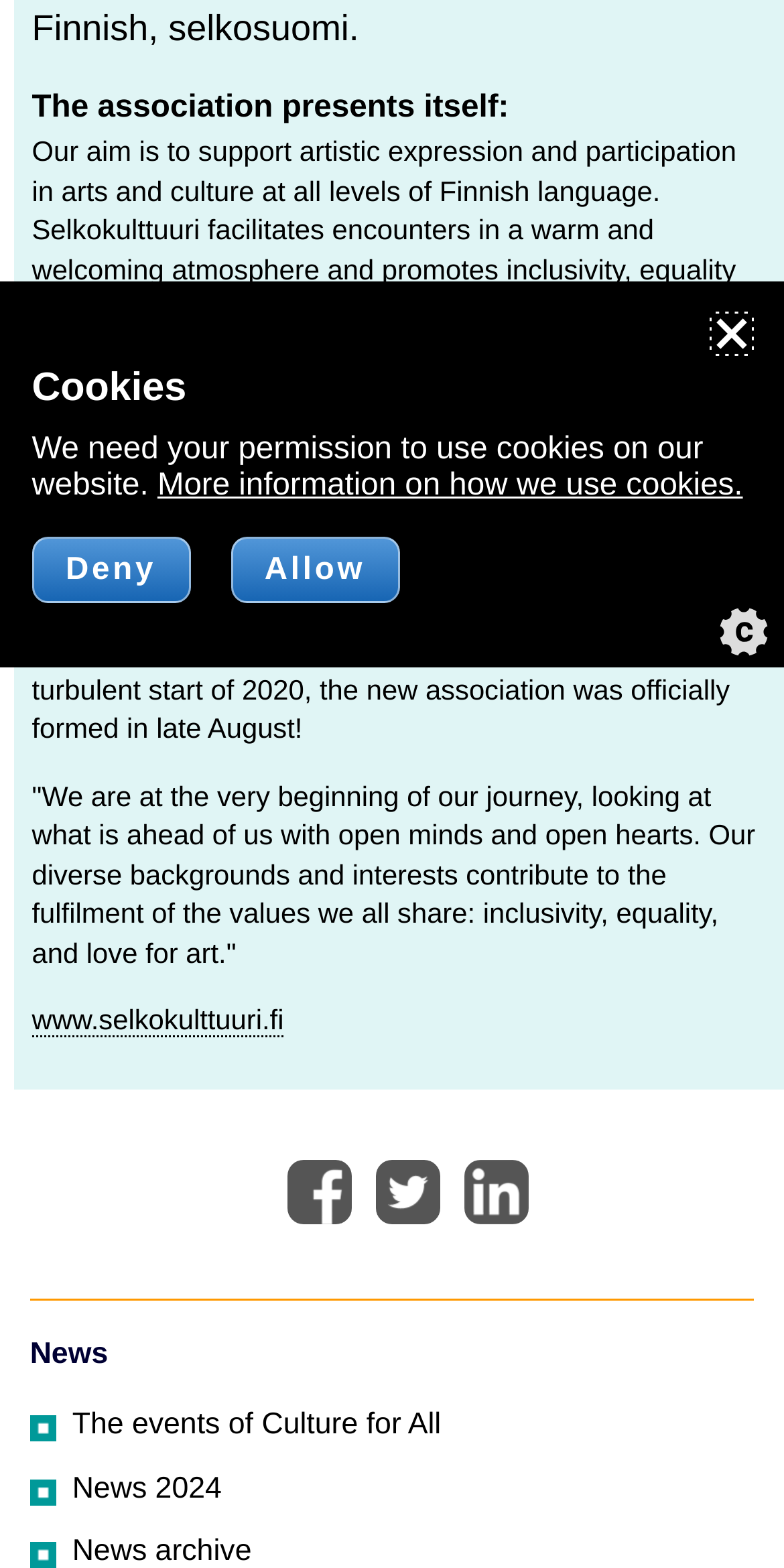For the following element description, predict the bounding box coordinates in the format (top-left x, top-left y, bottom-right x, bottom-right y). All values should be floating point numbers between 0 and 1. Description: aria-label="Close"

[0.908, 0.2, 0.959, 0.226]